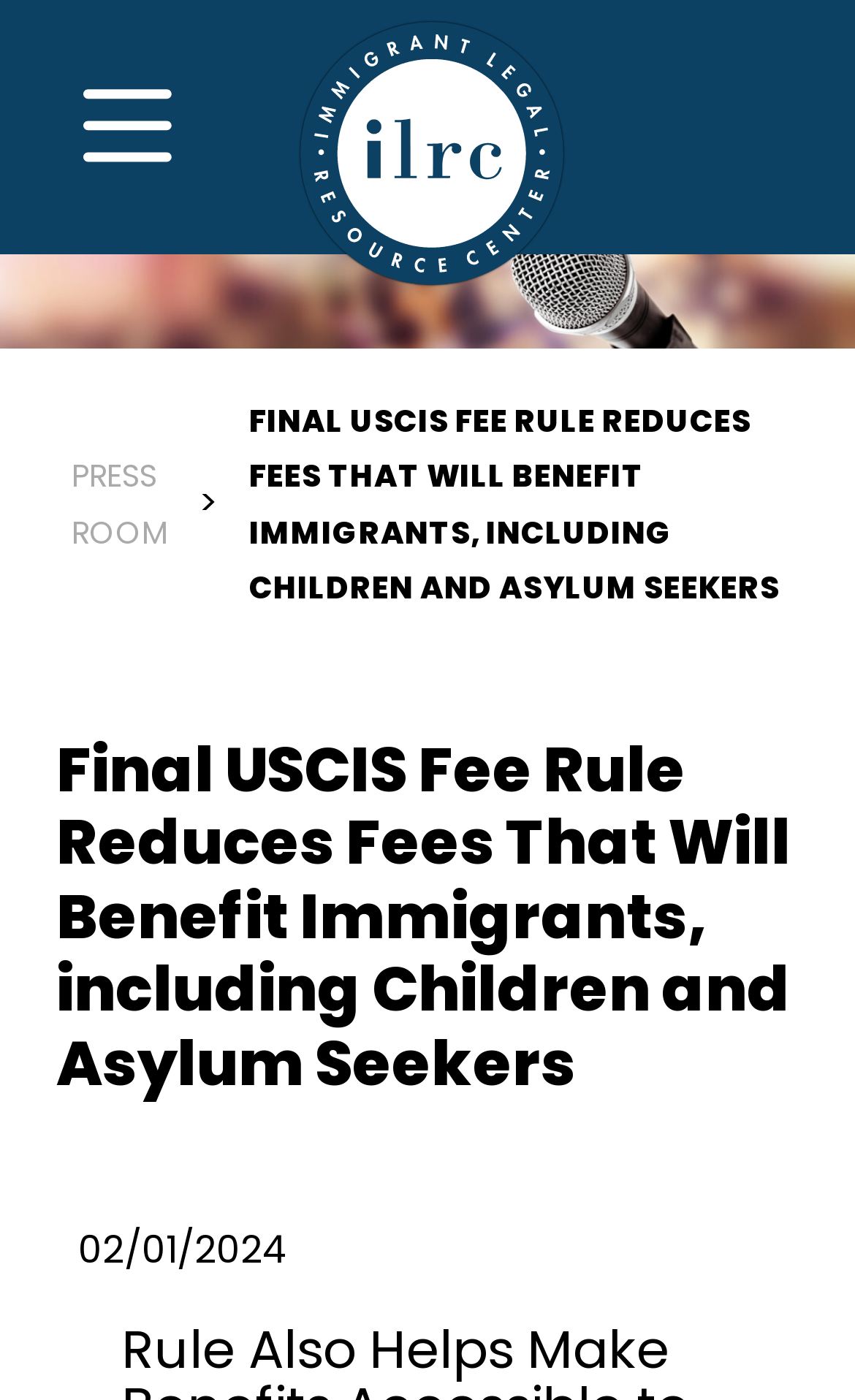What is the name of the organization behind this webpage?
Answer the question using a single word or phrase, according to the image.

Immigrant Legal Resource Center